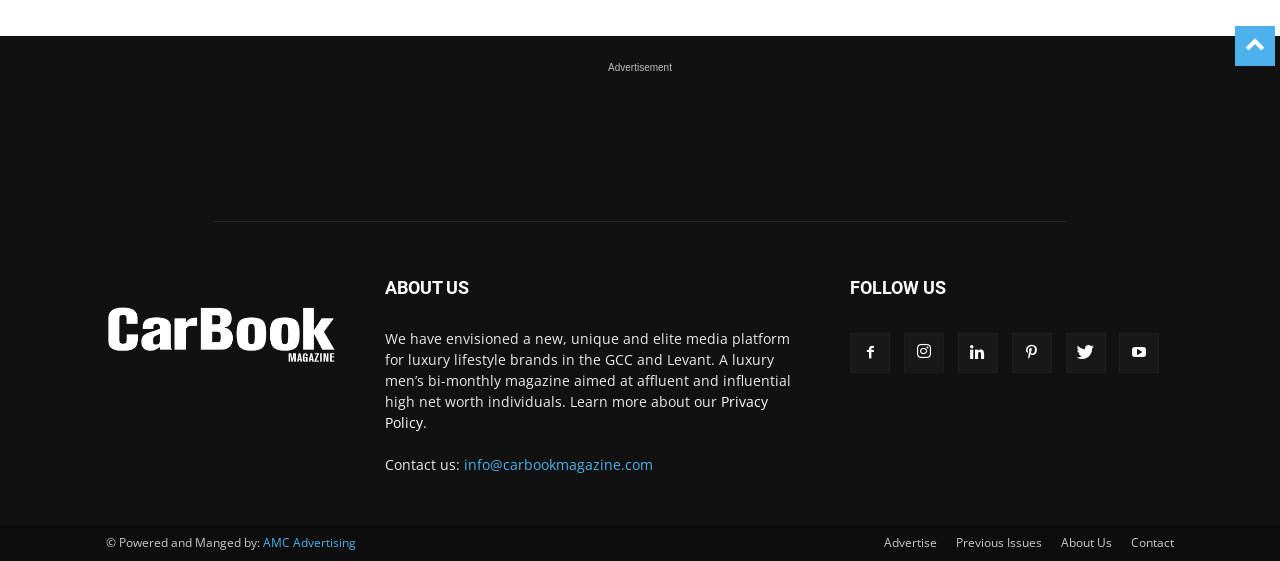What is the email address for contact?
Based on the image, give a concise answer in the form of a single word or short phrase.

info@carbookmagazine.com